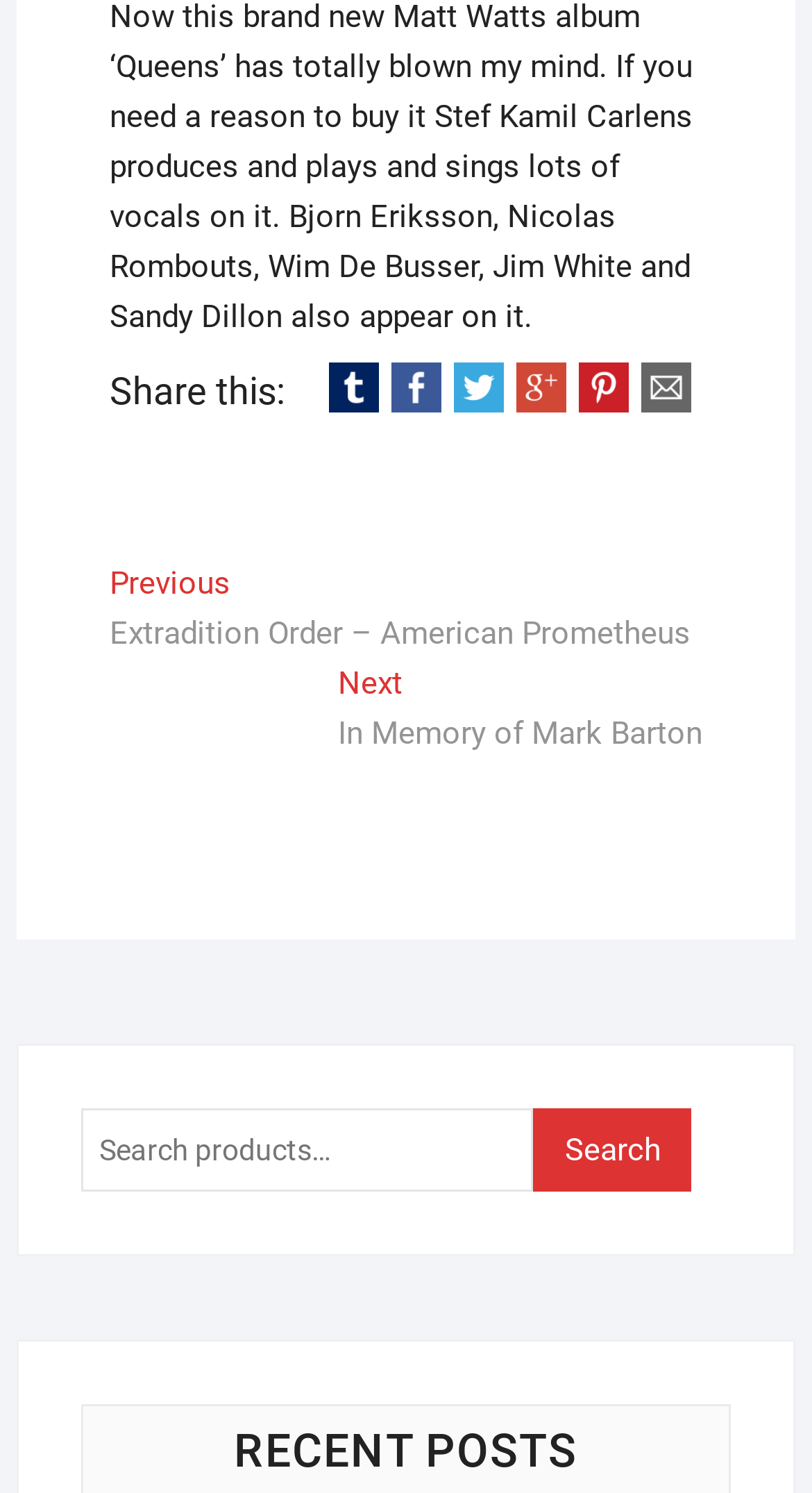Pinpoint the bounding box coordinates of the area that should be clicked to complete the following instruction: "View the breadcrumbs". The coordinates must be given as four float numbers between 0 and 1, i.e., [left, top, right, bottom].

None